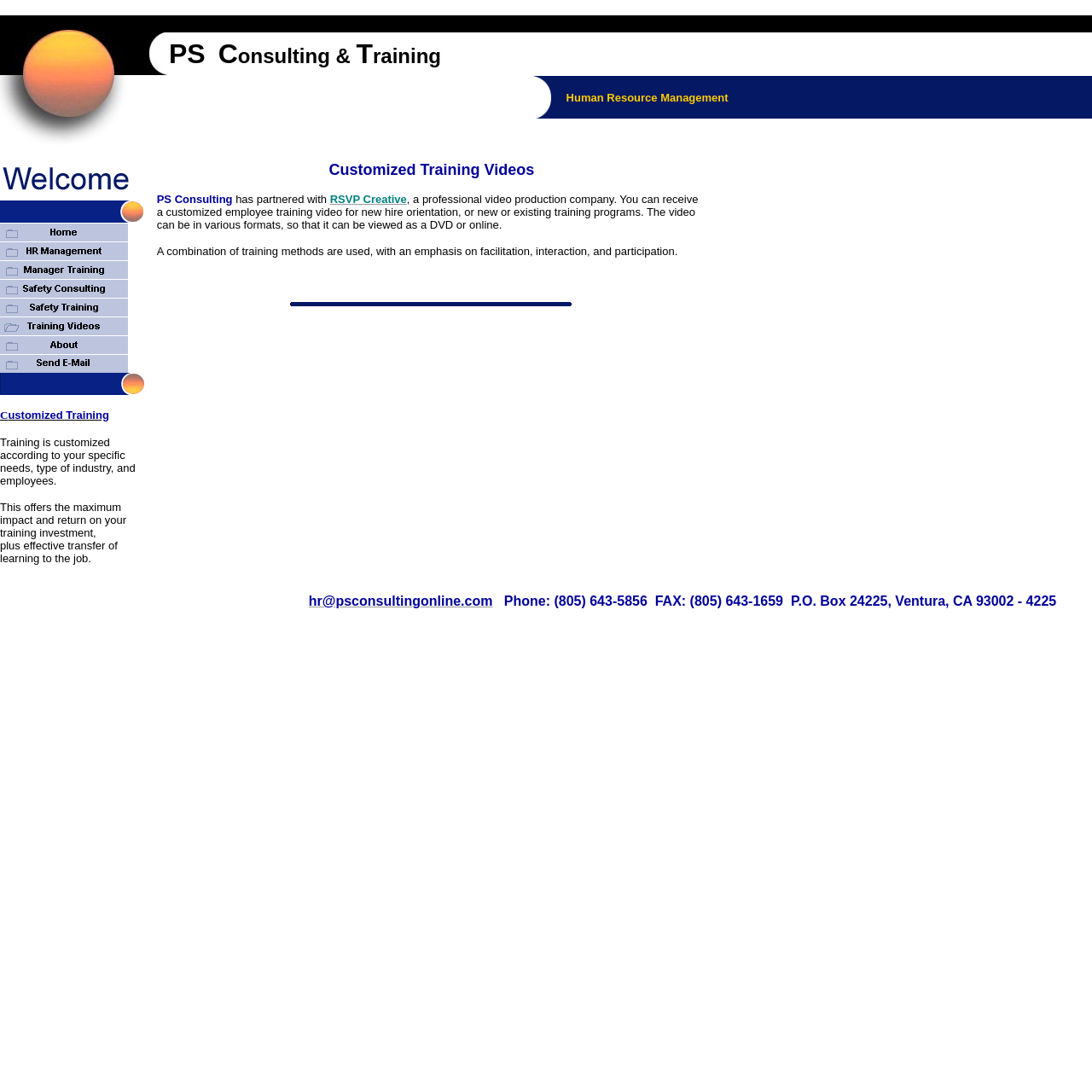Generate a comprehensive caption for the webpage you are viewing.

The webpage is about PS Consulting, a company that provides training for employees. At the top of the page, there are four small images aligned horizontally, followed by a row of five images with links to different training categories, including Home, HR Management, Manager Training, Safety Consulting, and Safety Training. 

Below these images, there is a paragraph of text that explains the customized training services offered by PS Consulting. The text is divided into two sections, with the first section describing the benefits of customized training and the second section providing more details about the training methods used.

To the right of this text, there is another section that discusses customized training videos. This section includes a link to RSVP Creative, a video production company that partners with PS Consulting, and an image.

At the bottom of the page, there is a section with contact information, including an email address, phone number, fax number, and mailing address.